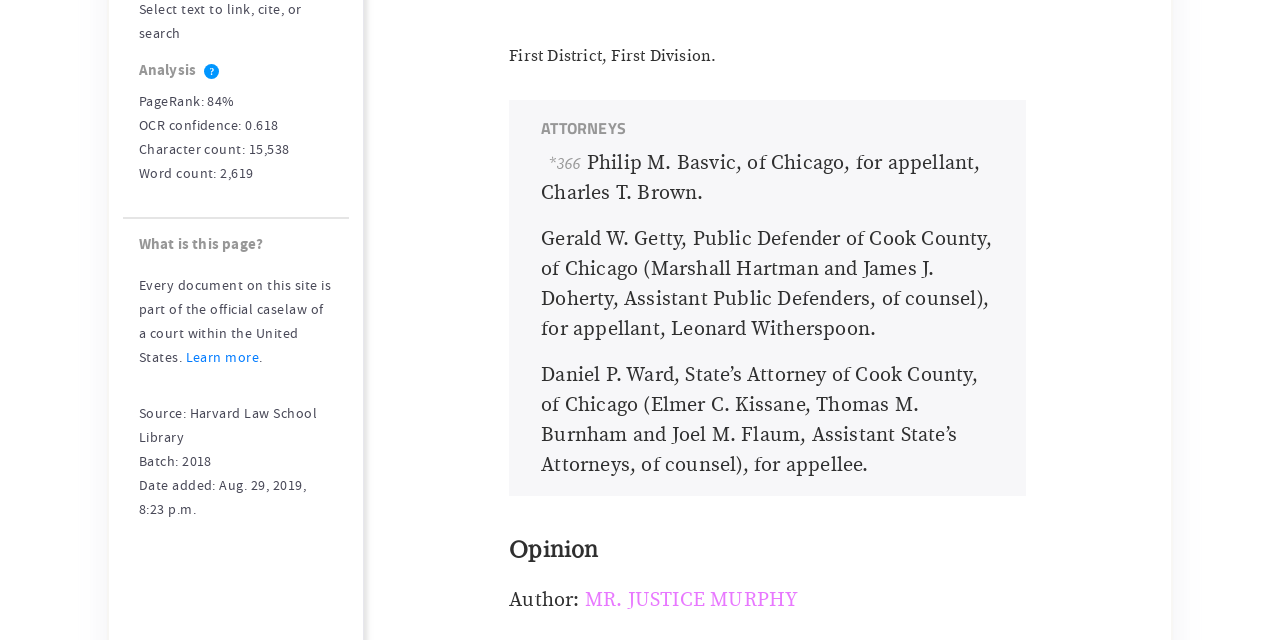Identify the bounding box coordinates for the UI element described as: "*366".

[0.423, 0.231, 0.458, 0.283]